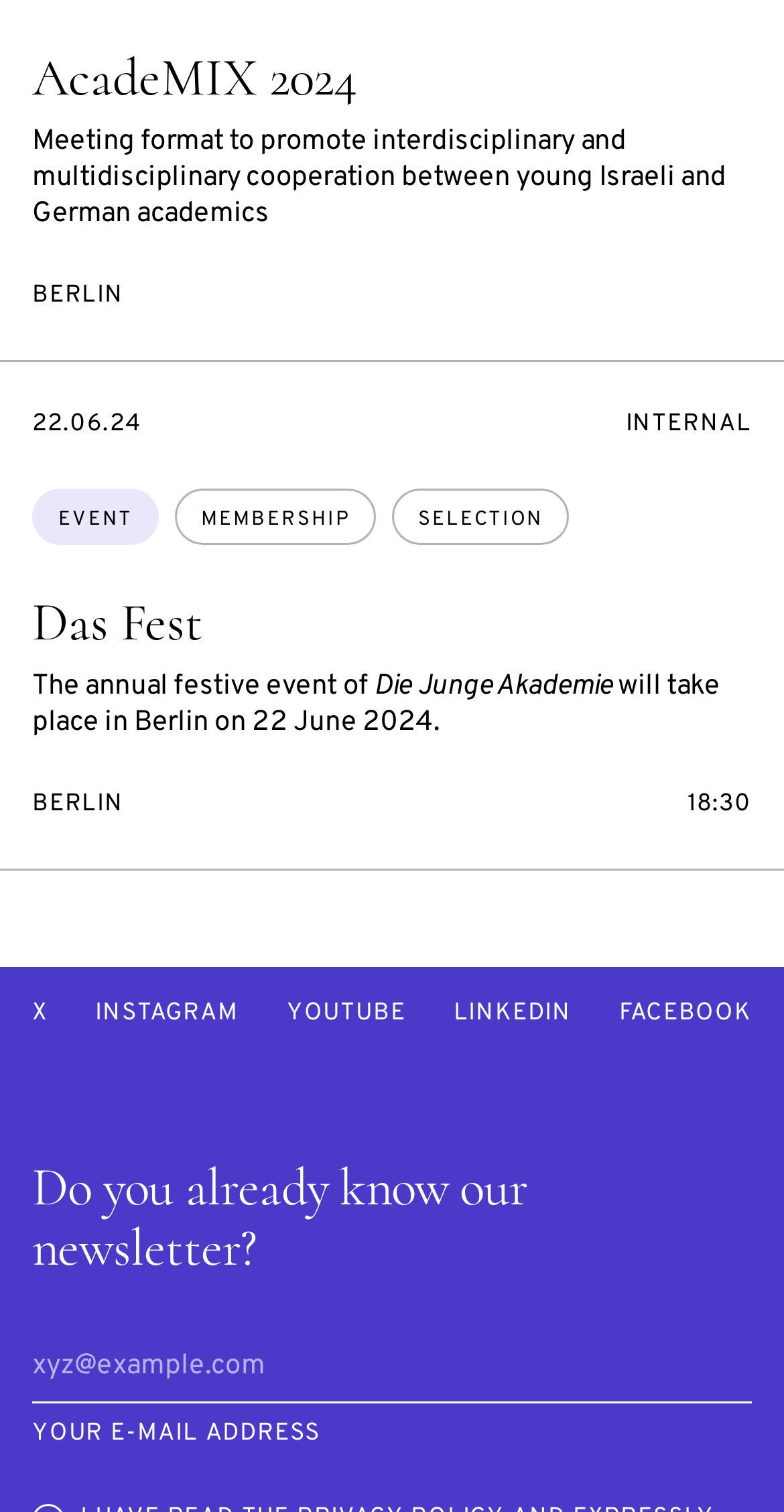What is the location of the event? Refer to the image and provide a one-word or short phrase answer.

Berlin